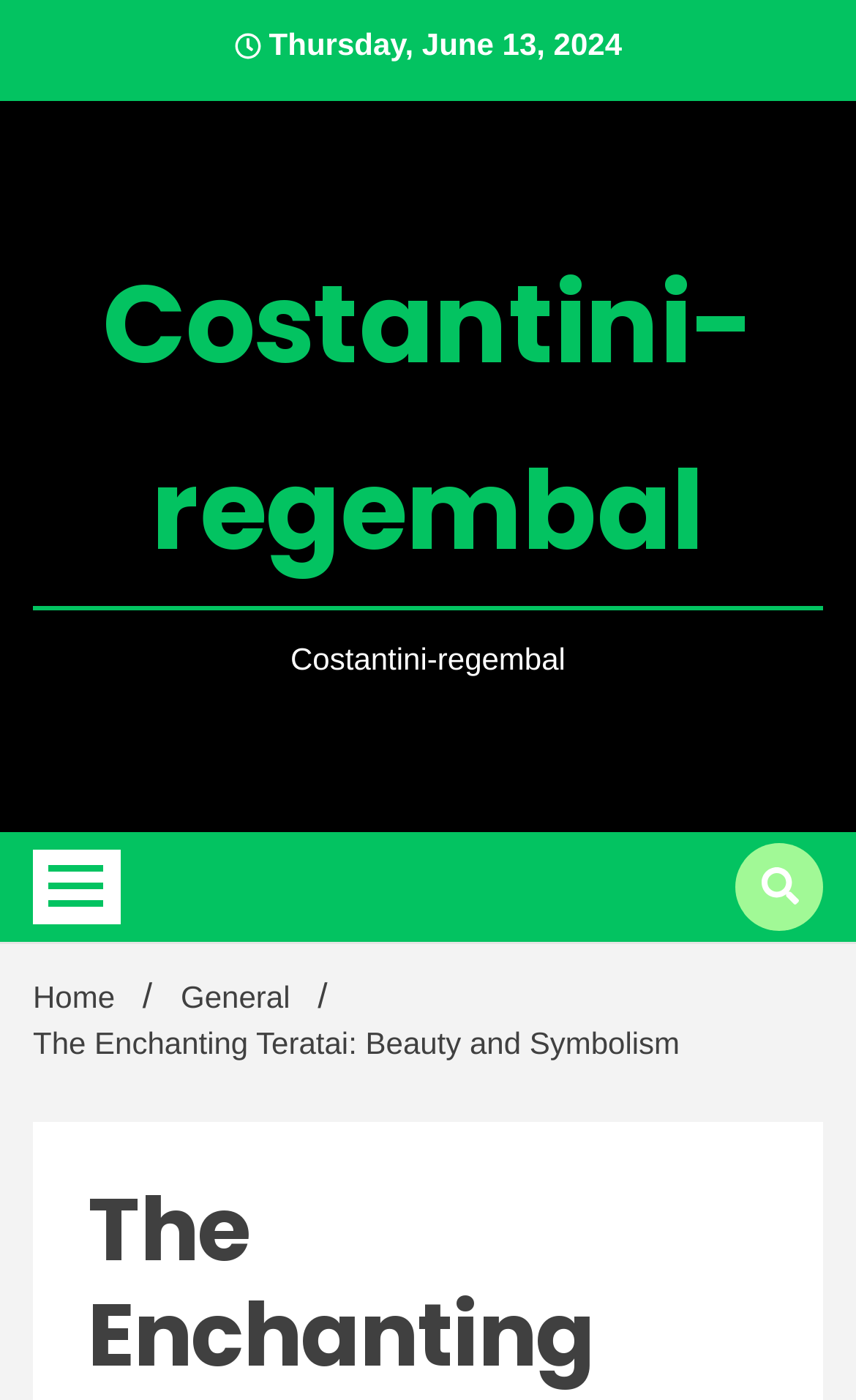Present a detailed account of what is displayed on the webpage.

The webpage is about the teratai888, also known as the lotus flower, and its captivating beauty and profound symbolism. At the top of the page, there is a date displayed, "Thursday, June 13, 2024", situated roughly in the middle of the page. Below the date, there is a prominent heading "Costantini-regembal" that spans almost the entire width of the page. This heading contains a link with the same text. 

To the right of the heading, there are two buttons, one smaller and one larger, positioned vertically. The smaller button is located near the top, while the larger button is situated near the bottom. 

On the left side of the page, there is a navigation section labeled "Breadcrumbs" that contains three links: "Home /", "General /", and the title of the page "The Enchanting Teratai: Beauty and Symbolism". The title is the last item in the navigation section and is positioned at the bottom.